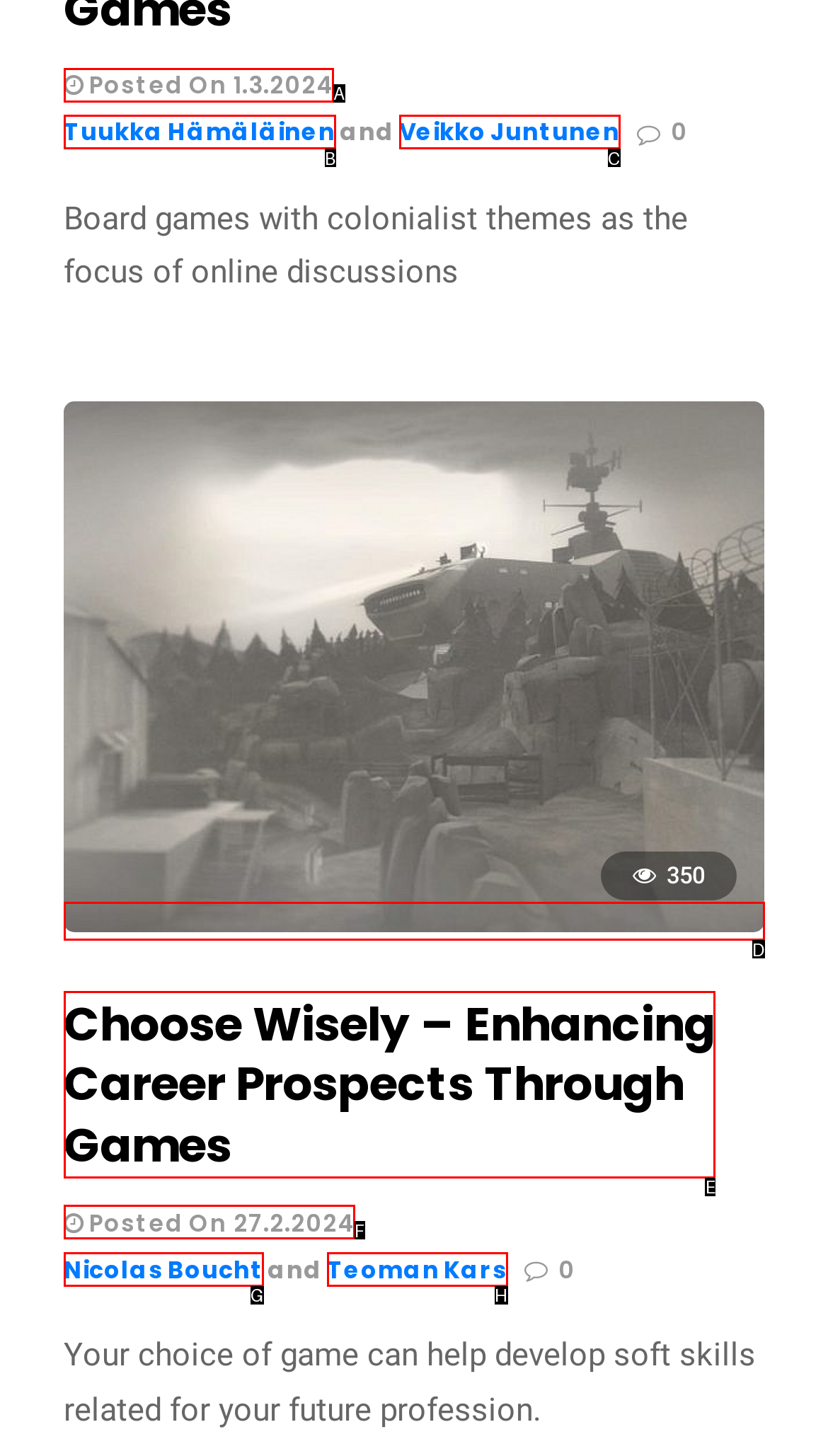For the task: Read the article about enhancing career prospects through games, identify the HTML element to click.
Provide the letter corresponding to the right choice from the given options.

E